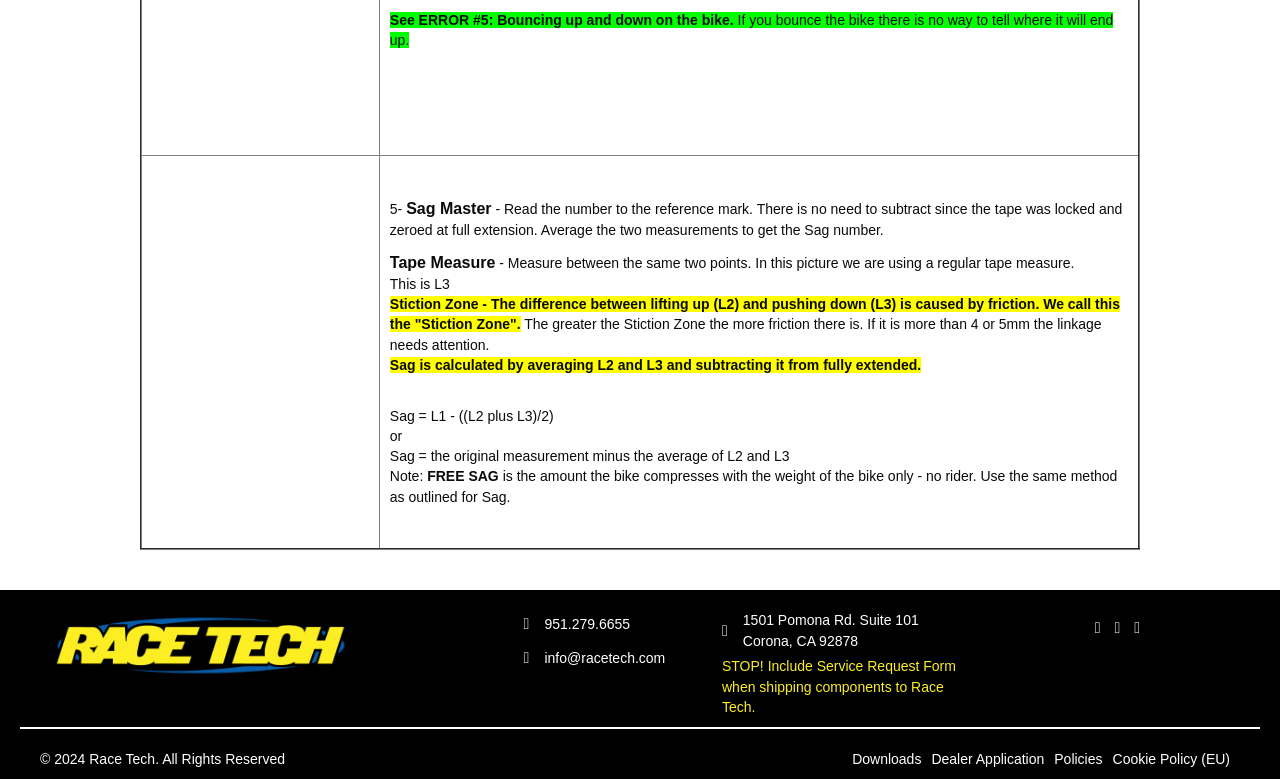Using the element description: "alt="RT_E2_Logo" title="RT_E2_Logo"", determine the bounding box coordinates. The coordinates should be in the format [left, top, right, bottom], with values between 0 and 1.

[0.039, 0.784, 0.273, 0.873]